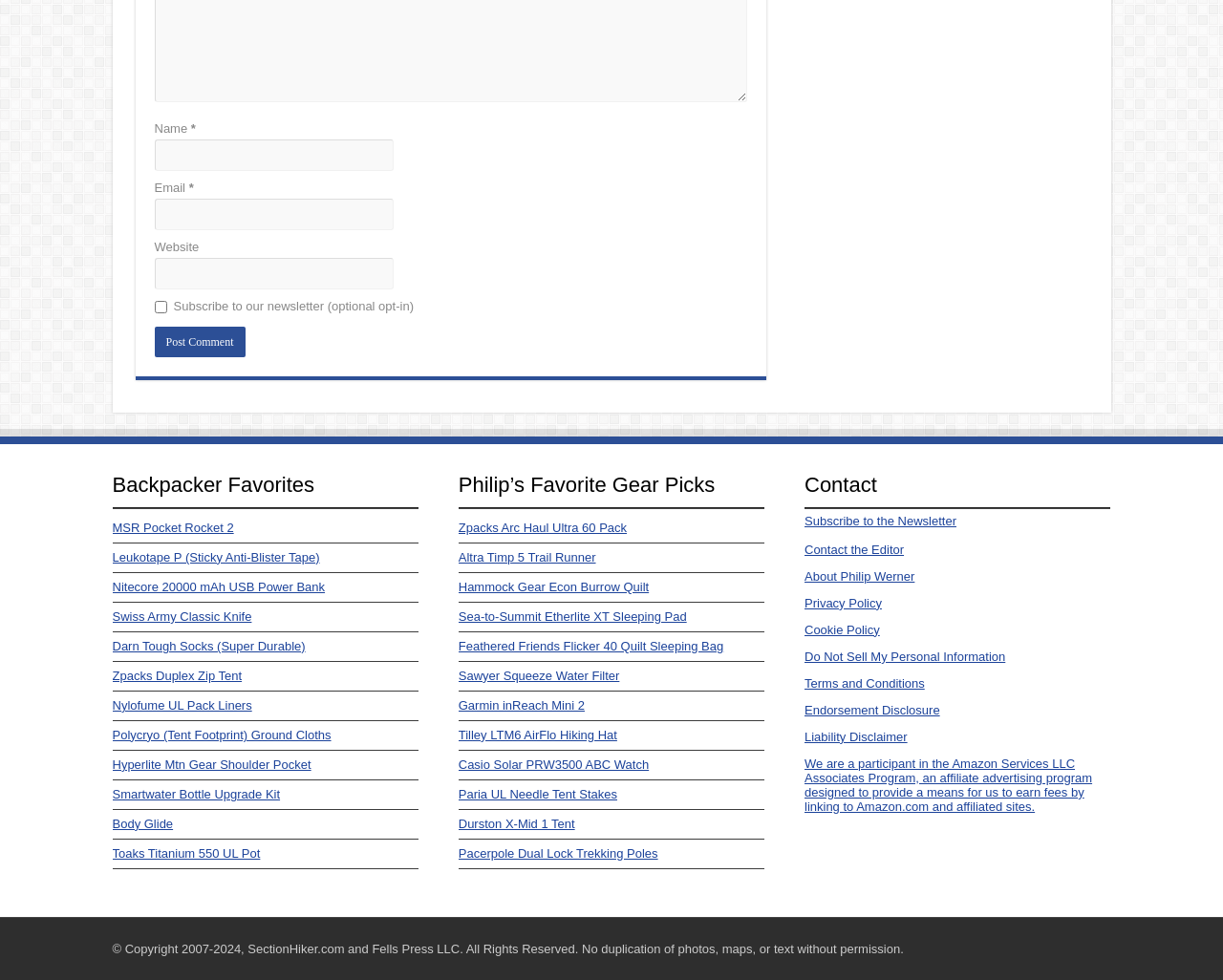Use one word or a short phrase to answer the question provided: 
What is the name of the website?

SectionHiker.com